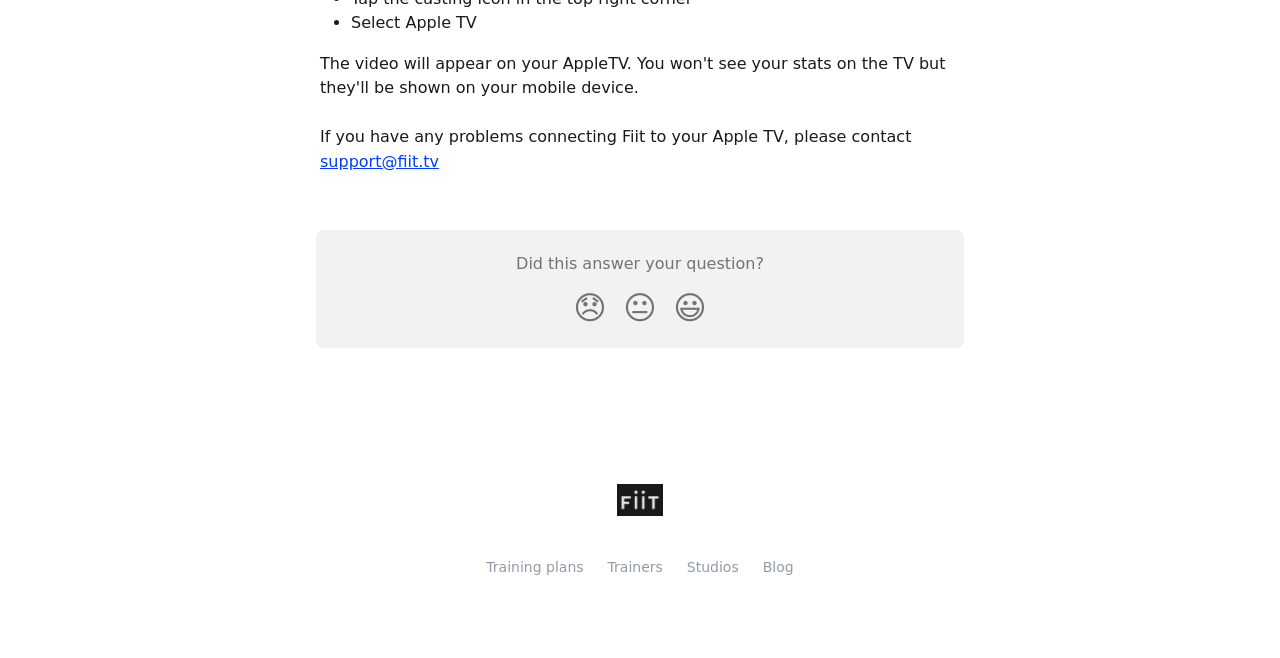For the given element description Training plans, determine the bounding box coordinates of the UI element. The coordinates should follow the format (top-left x, top-left y, bottom-right x, bottom-right y) and be within the range of 0 to 1.

[0.38, 0.85, 0.456, 0.874]